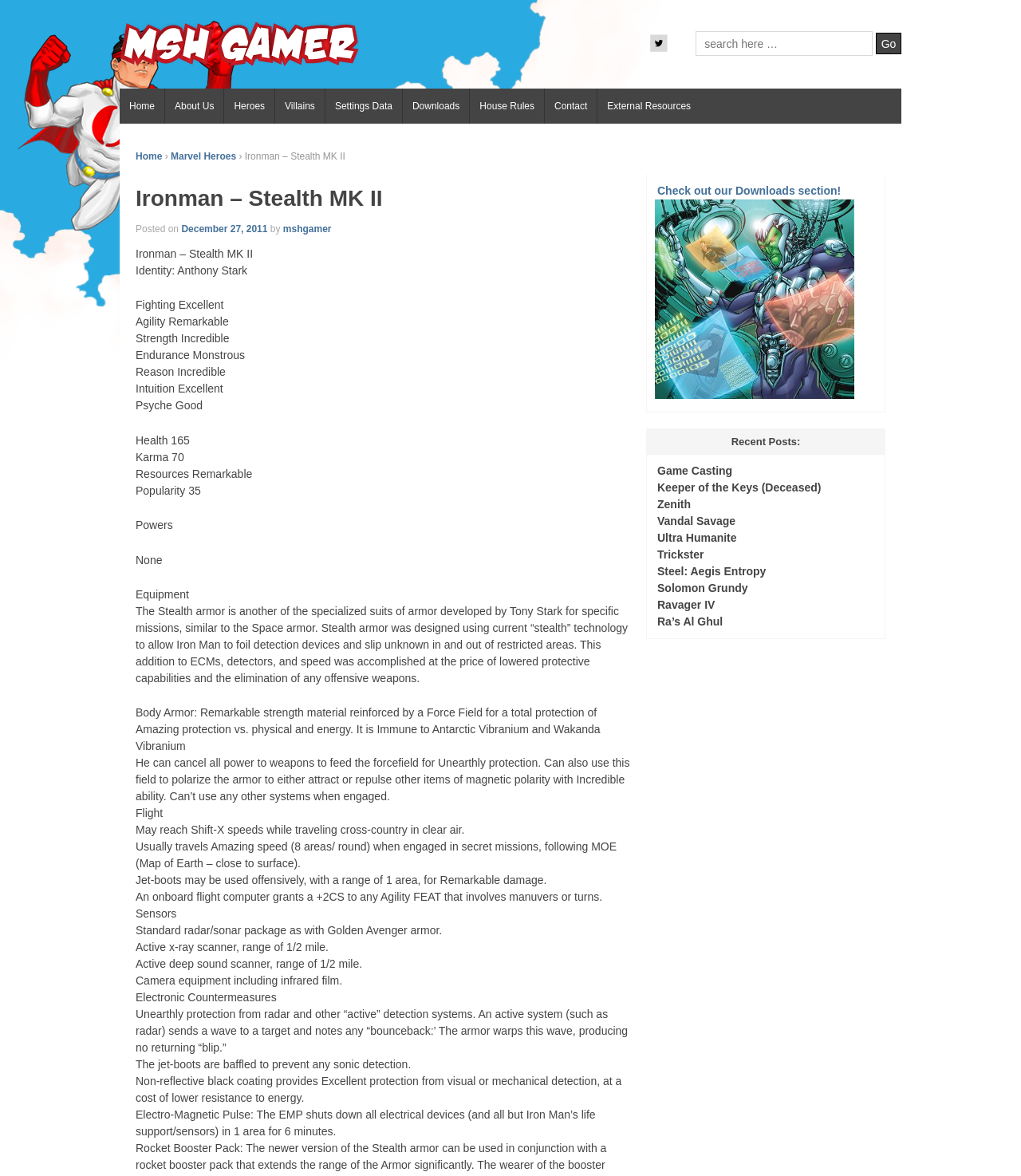What is the range of the active x-ray scanner?
Examine the image closely and answer the question with as much detail as possible.

The webpage content mentions that the Stealth armor has an active x-ray scanner with a range of 1/2 mile, which is part of its sensor capabilities.